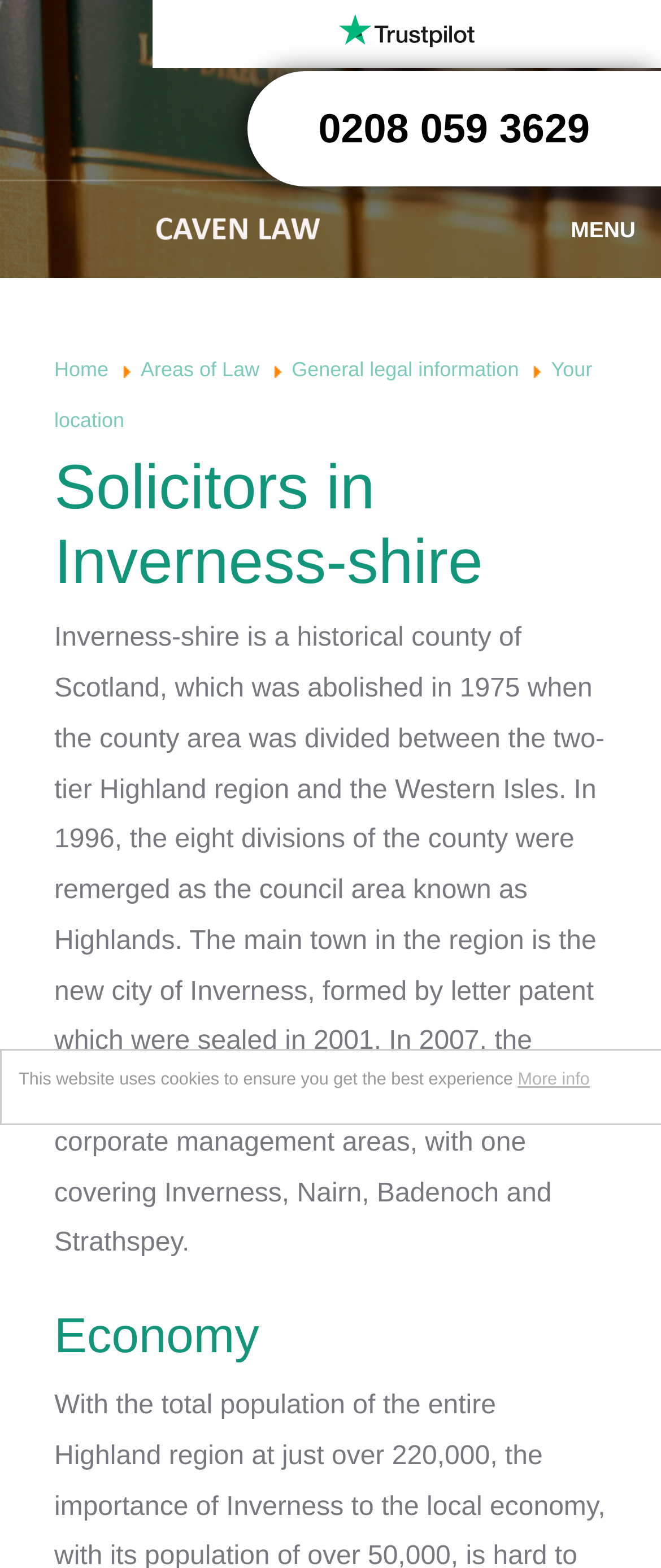Please give the bounding box coordinates of the area that should be clicked to fulfill the following instruction: "Call the phone number". The coordinates should be in the format of four float numbers from 0 to 1, i.e., [left, top, right, bottom].

[0.482, 0.065, 0.892, 0.099]